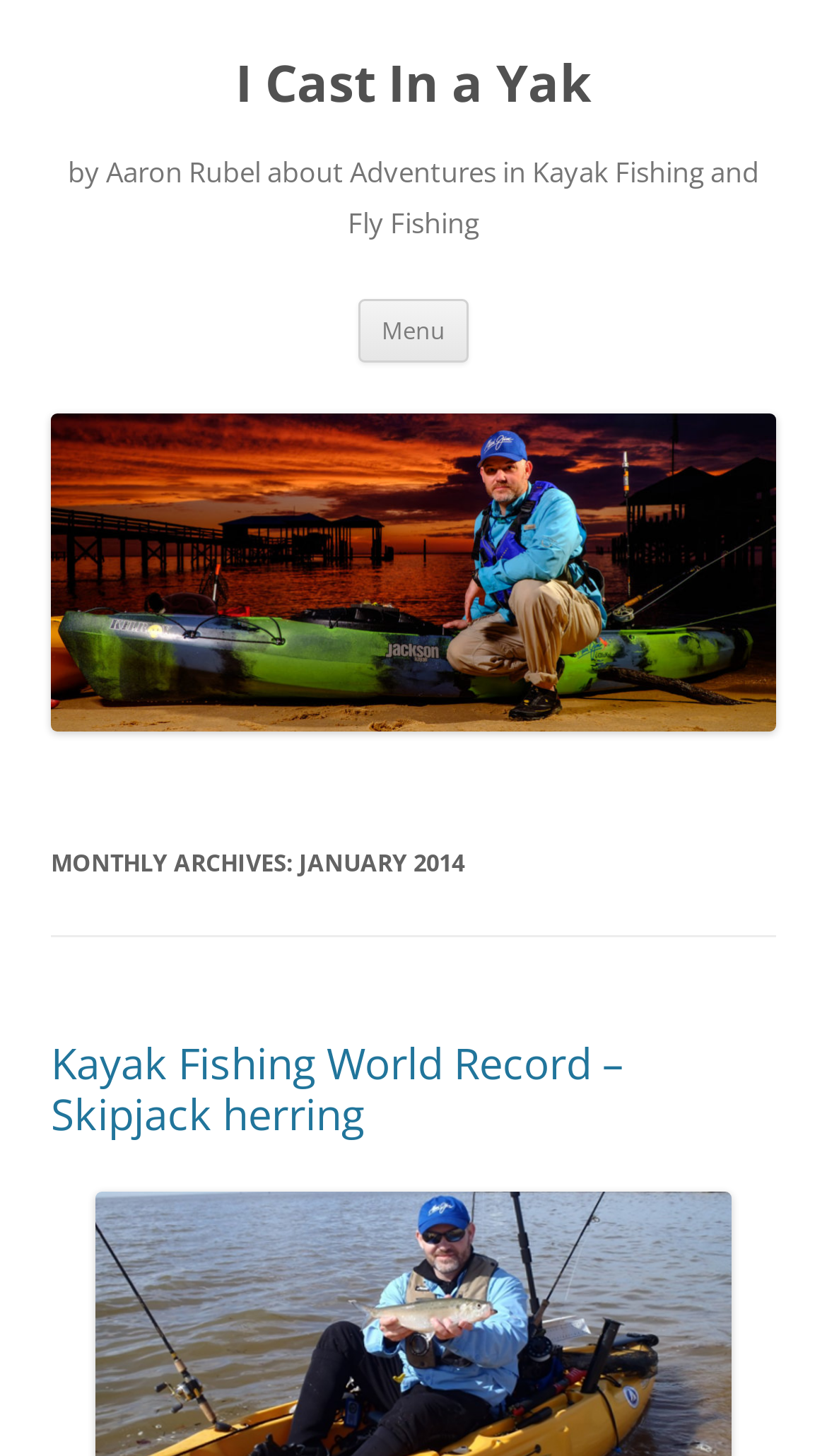Using the description "I Cast In a Yak", locate and provide the bounding box of the UI element.

[0.285, 0.035, 0.715, 0.08]